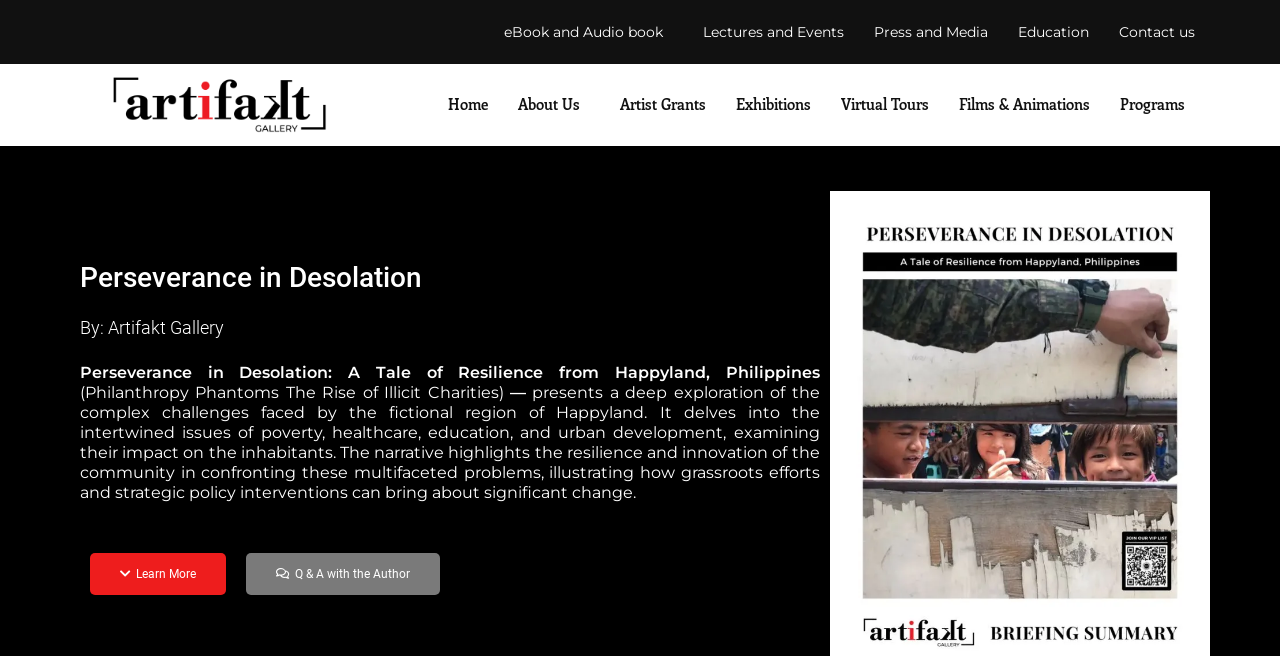What is the name of the eBook?
By examining the image, provide a one-word or phrase answer.

Perseverance in Desolation